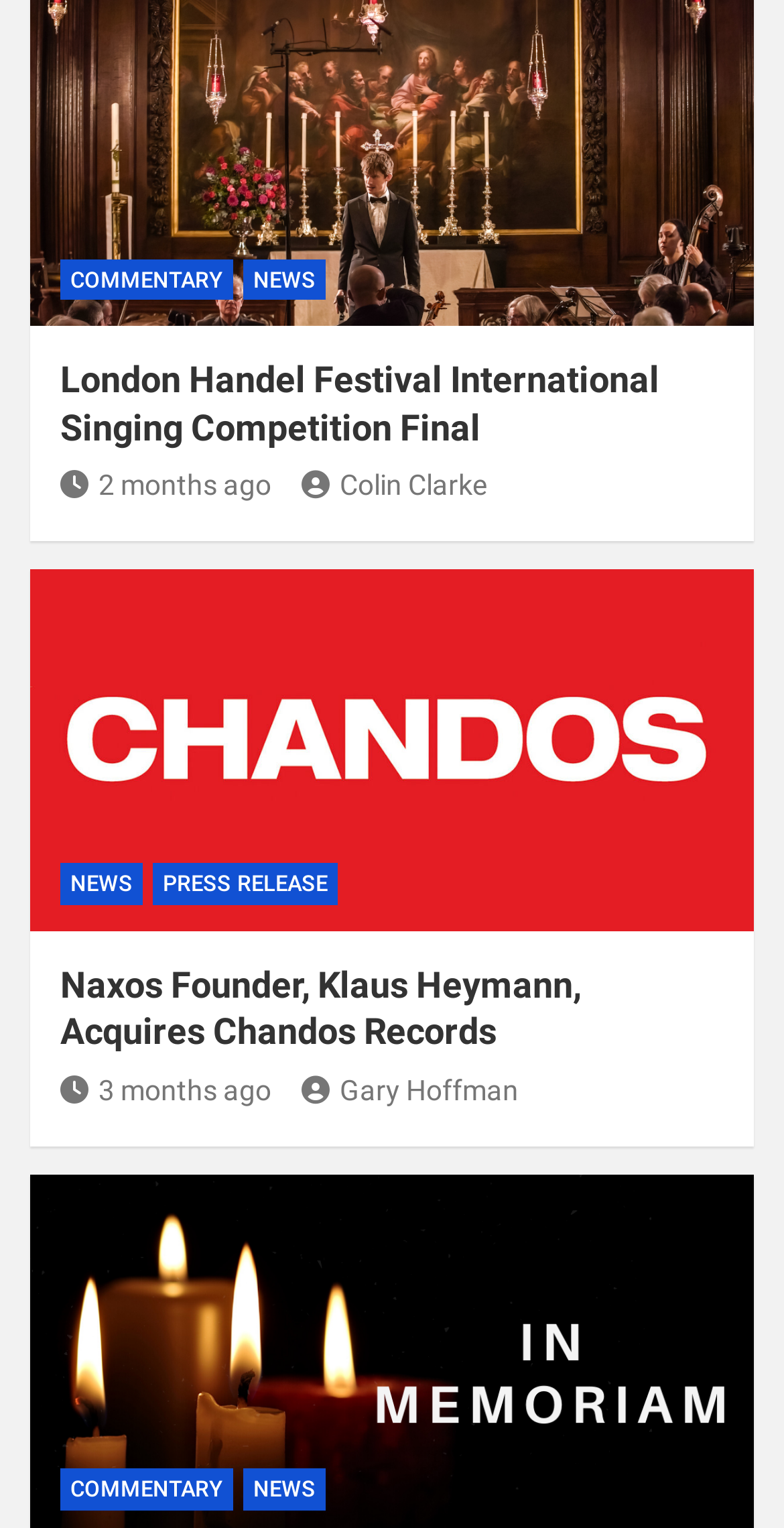What type of content is on this webpage?
Carefully examine the image and provide a detailed answer to the question.

Based on the links and headings on the webpage, it appears to be a news and commentary website, with articles and press releases about music and arts-related topics.